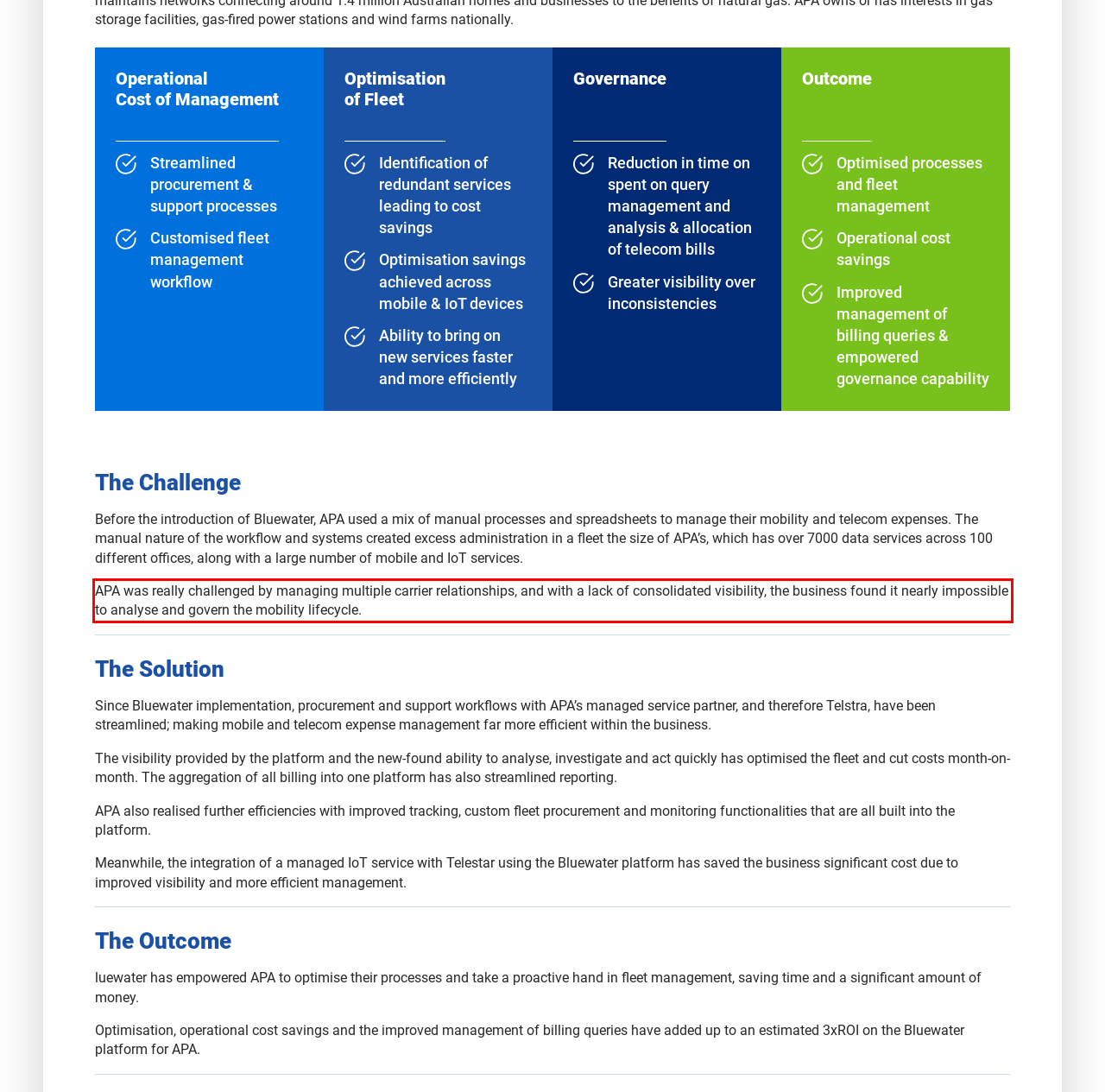Look at the webpage screenshot and recognize the text inside the red bounding box.

APA was really challenged by managing multiple carrier relationships, and with a lack of consolidated visibility, the business found it nearly impossible to analyse and govern the mobility lifecycle.